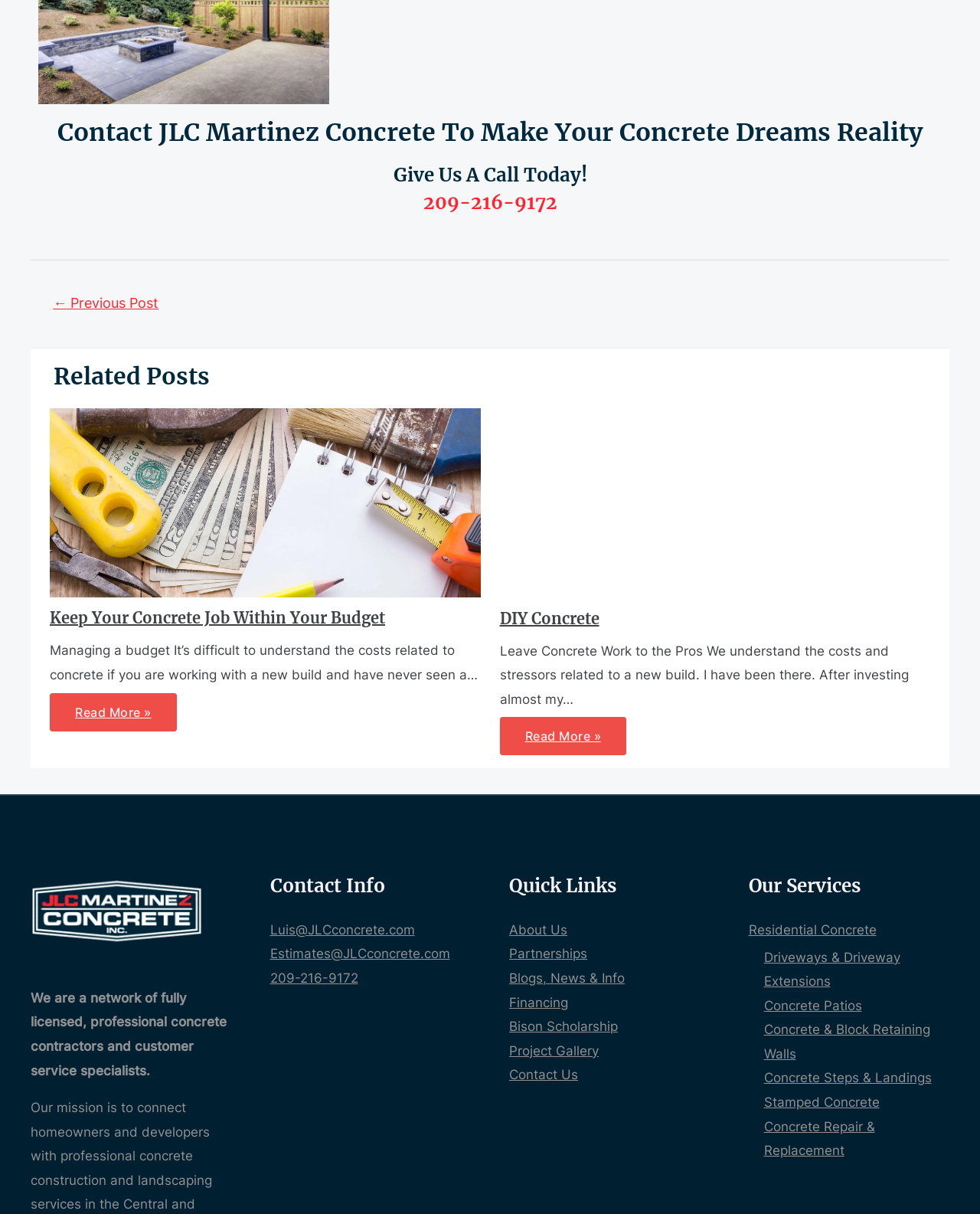What services does the company offer?
Using the image, respond with a single word or phrase.

Residential Concrete, Driveways & Driveway Extensions, etc.